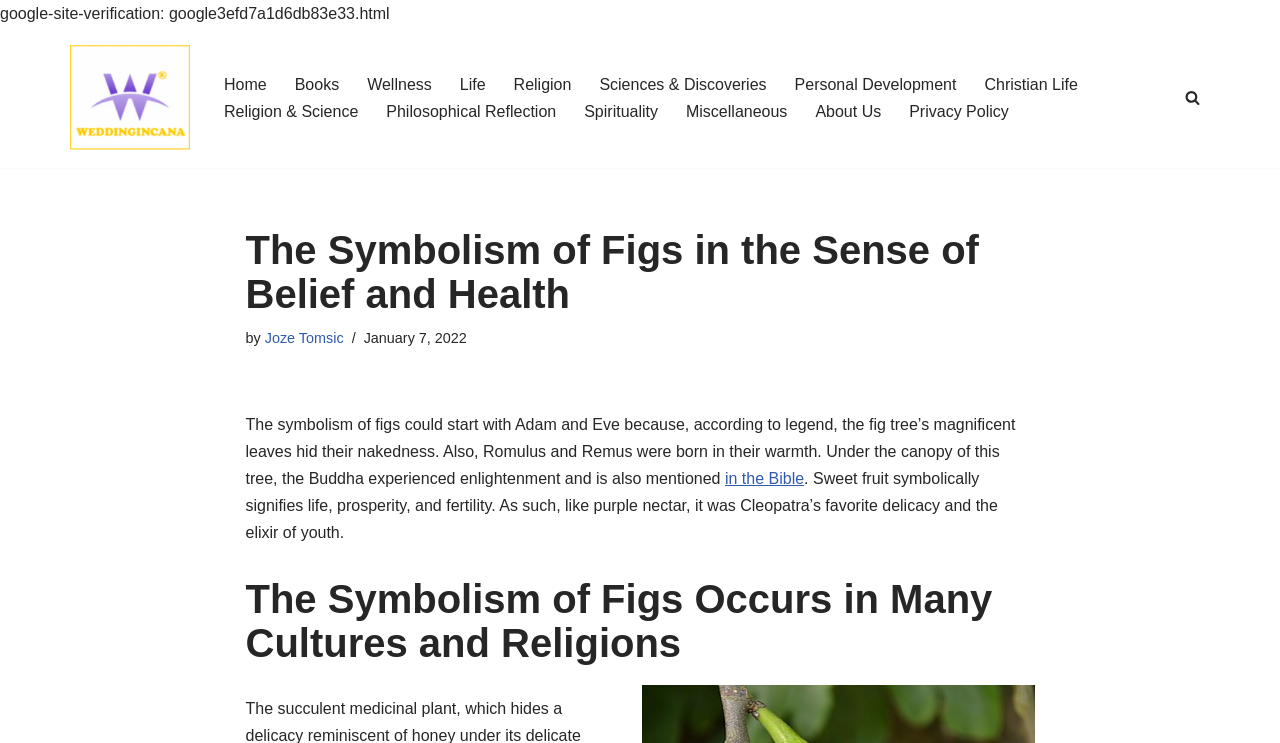From the webpage screenshot, predict the bounding box of the UI element that matches this description: "Naruto PPSSPP Games".

None